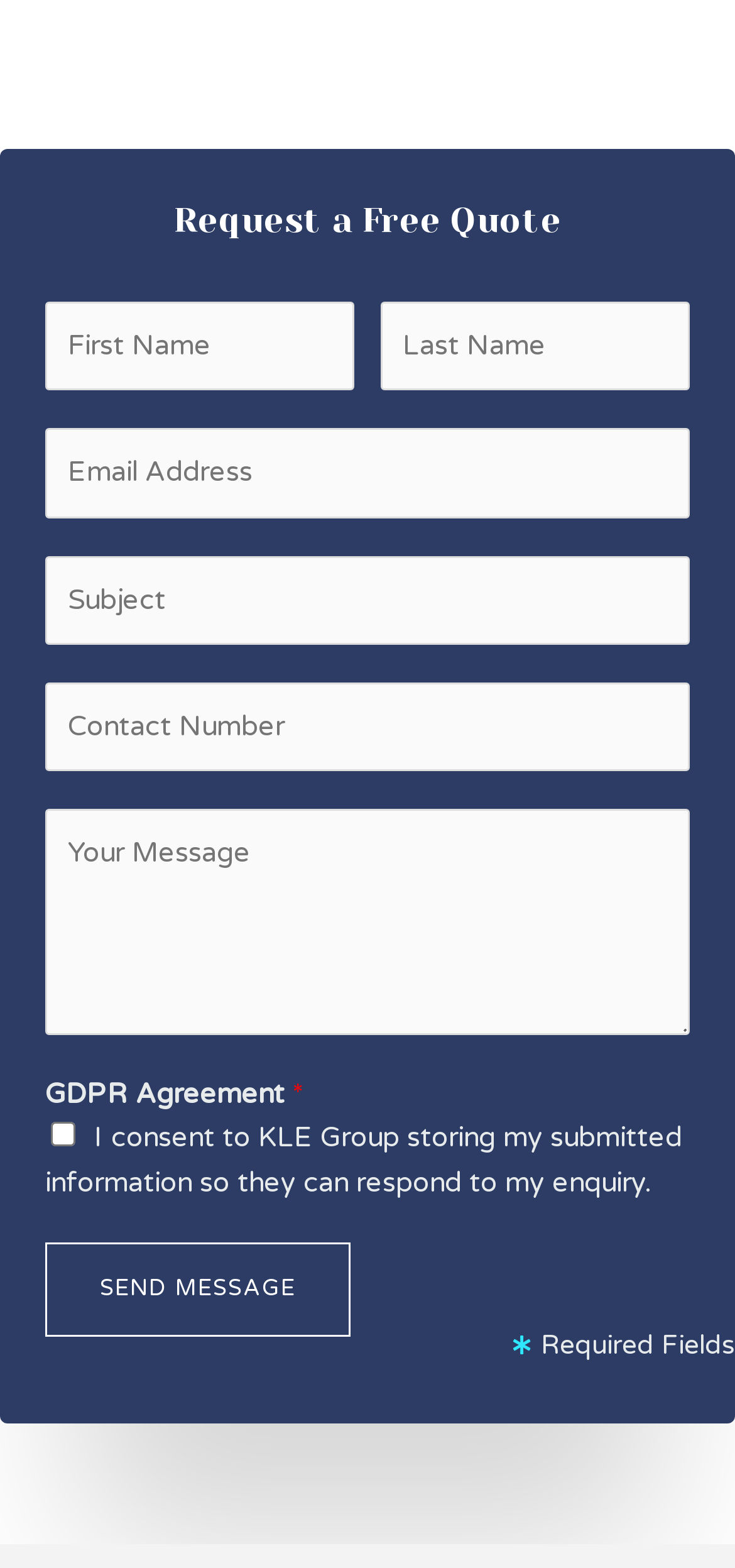Specify the bounding box coordinates of the element's area that should be clicked to execute the given instruction: "Type your message". The coordinates should be four float numbers between 0 and 1, i.e., [left, top, right, bottom].

[0.062, 0.516, 0.938, 0.66]